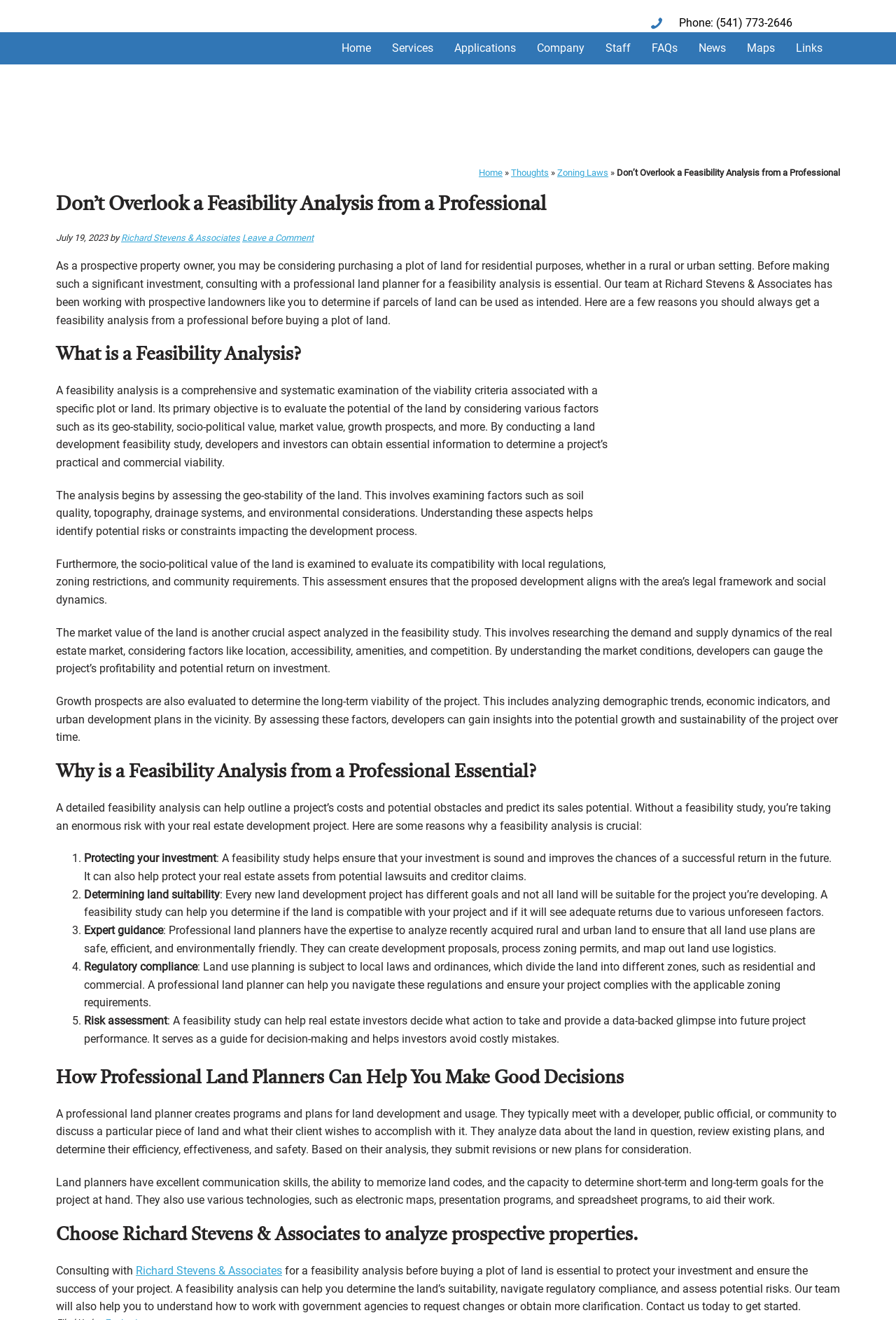Please determine the bounding box coordinates of the section I need to click to accomplish this instruction: "Click the 'Home' link at the top".

[0.37, 0.027, 0.426, 0.046]